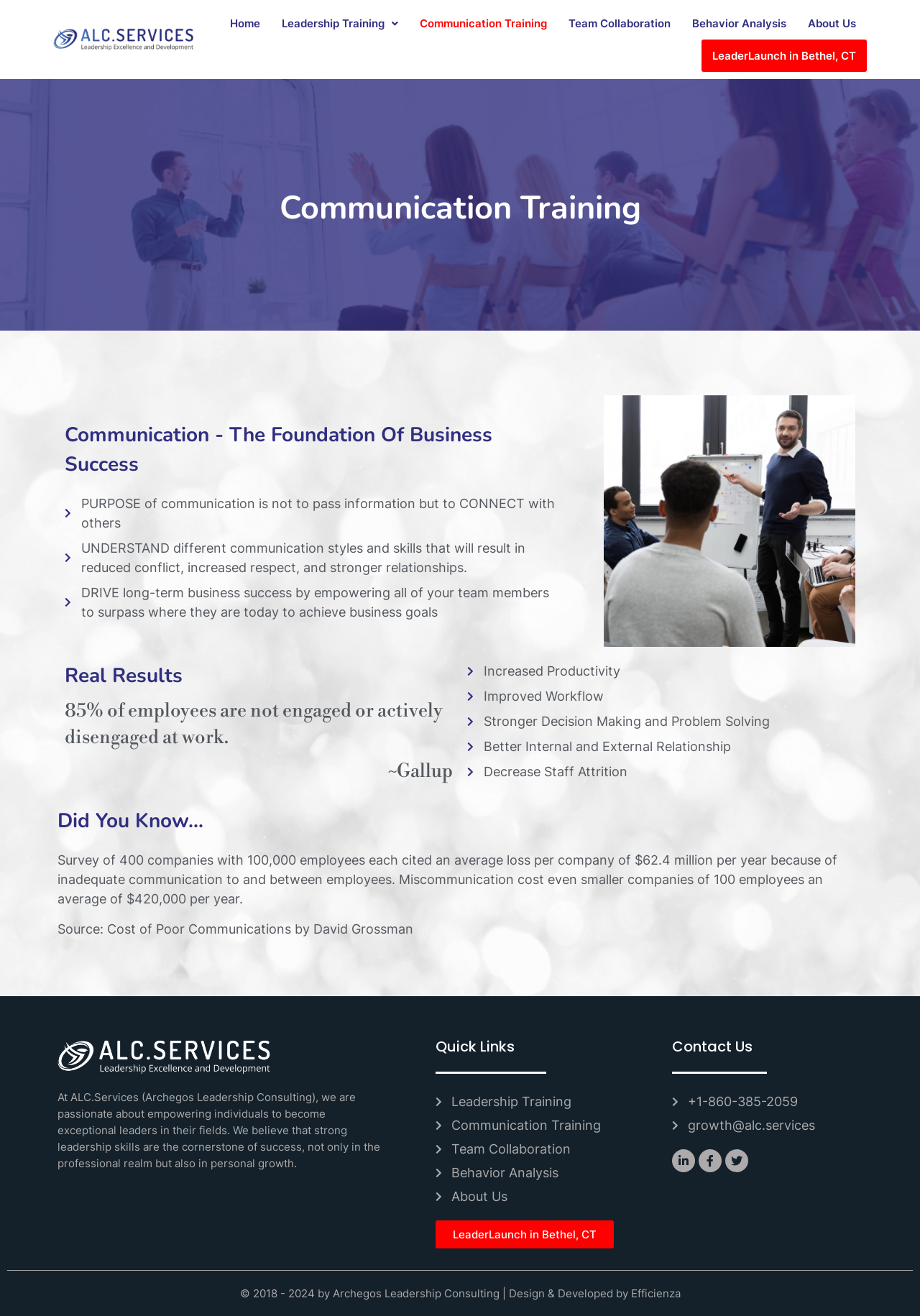What is the average loss per company due to inadequate communication?
Could you please answer the question thoroughly and with as much detail as possible?

According to the webpage, a survey of 400 companies with 100,000 employees each cited an average loss per company of $62.4 million per year because of inadequate communication to and between employees, as stated in the StaticText element with OCR text 'Survey of 400 companies with 100,000 employees each cited an average loss per company of $62.4 million per year because of inadequate communication to and between employees'.